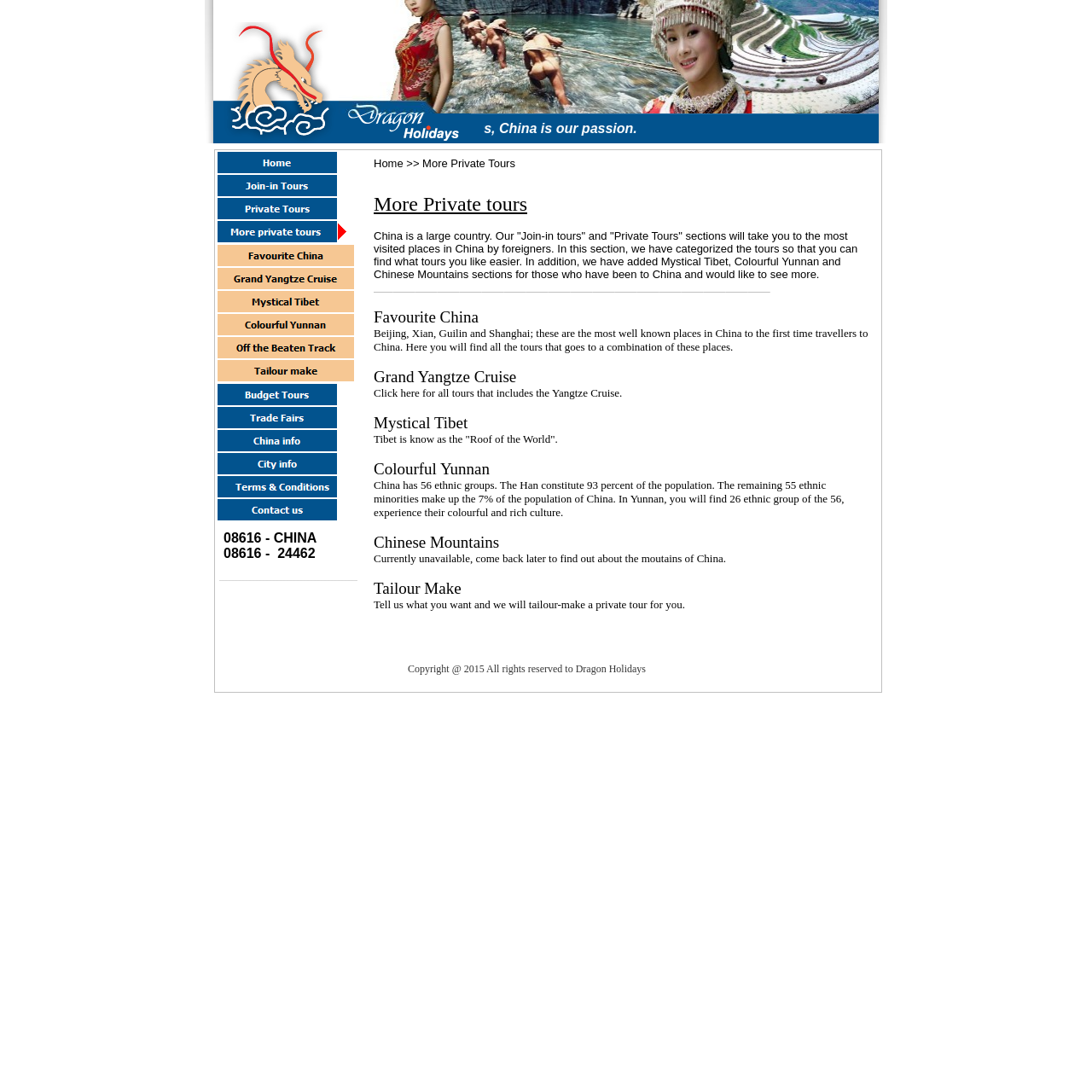What is the theme of the 'Colourful Yunnan' section?
Based on the screenshot, provide a one-word or short-phrase response.

Ethnic culture